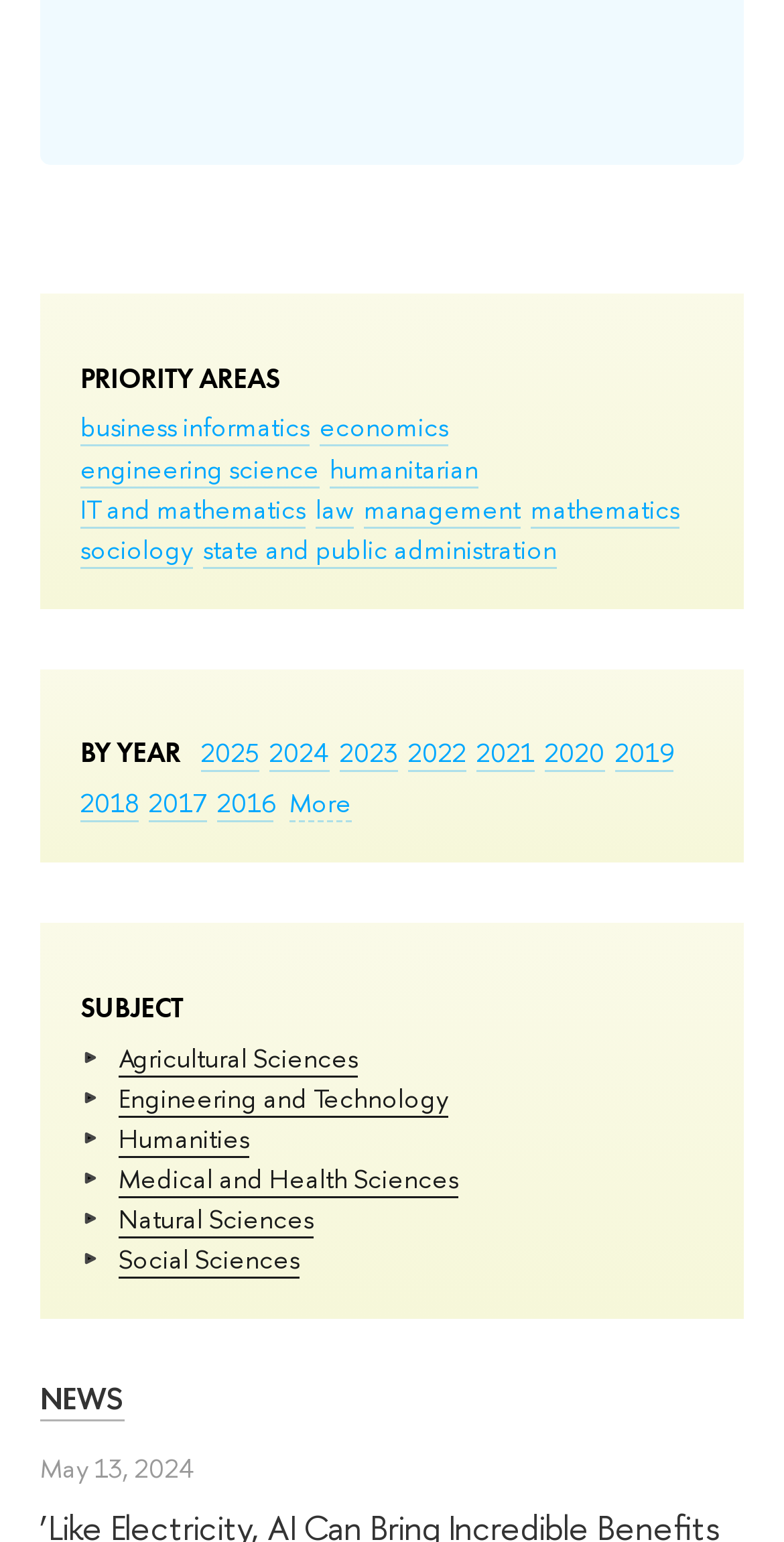Find the bounding box coordinates of the clickable area required to complete the following action: "click on business informatics".

[0.103, 0.265, 0.395, 0.29]